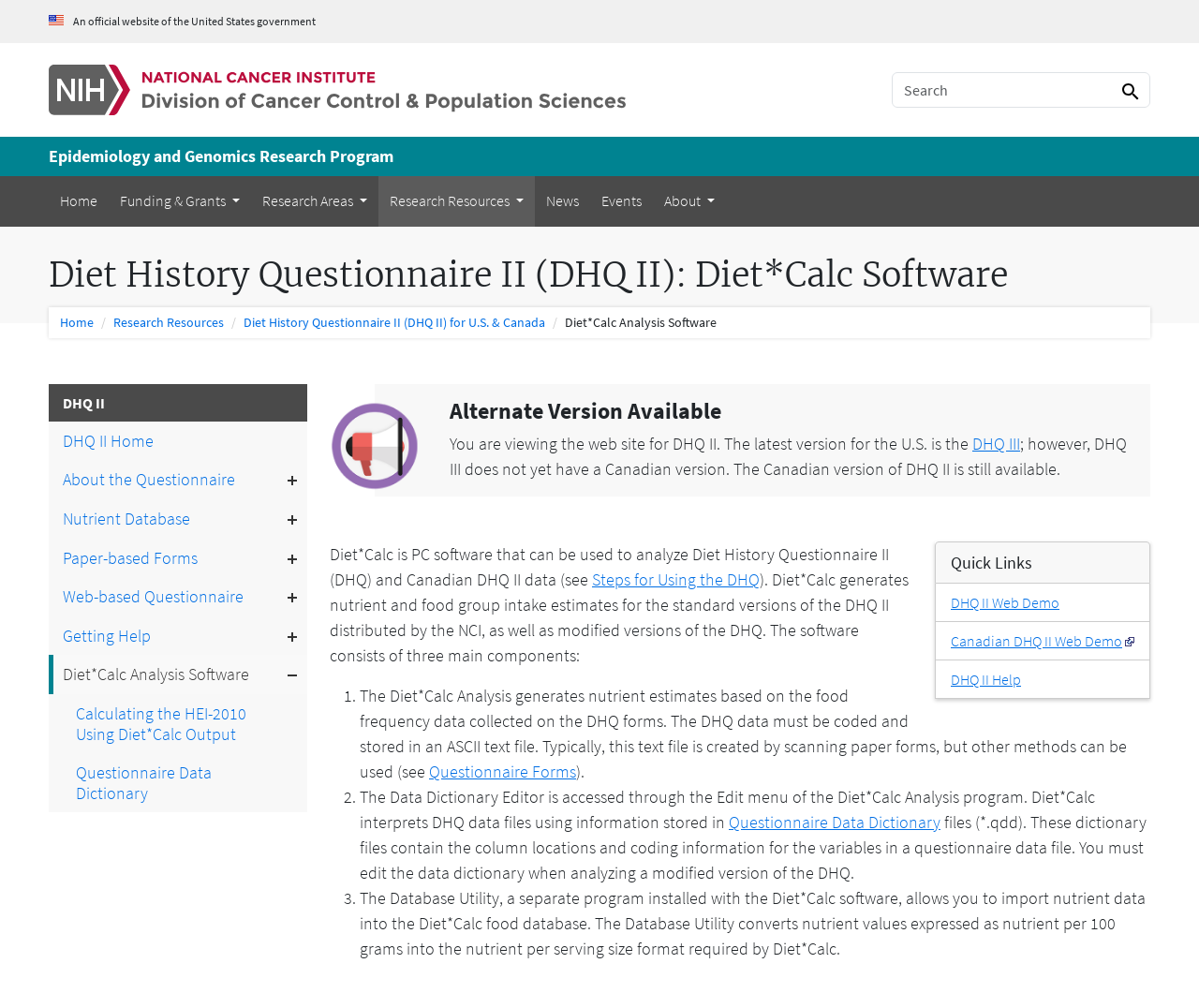Identify the bounding box coordinates of the region that should be clicked to execute the following instruction: "Learn about the DHQ II".

[0.041, 0.311, 0.078, 0.328]